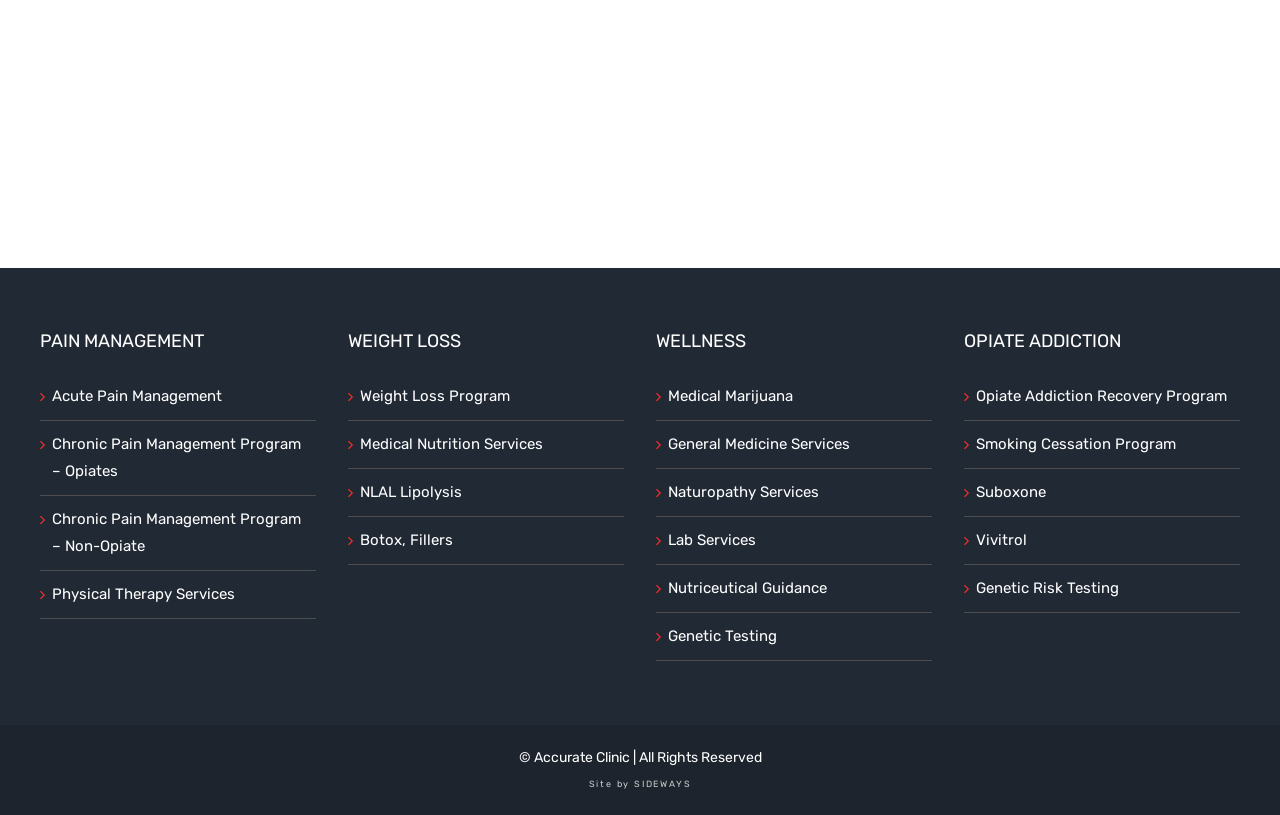Please determine the bounding box coordinates, formatted as (top-left x, top-left y, bottom-right x, bottom-right y), with all values as floating point numbers between 0 and 1. Identify the bounding box of the region described as: Privacy Policy

None